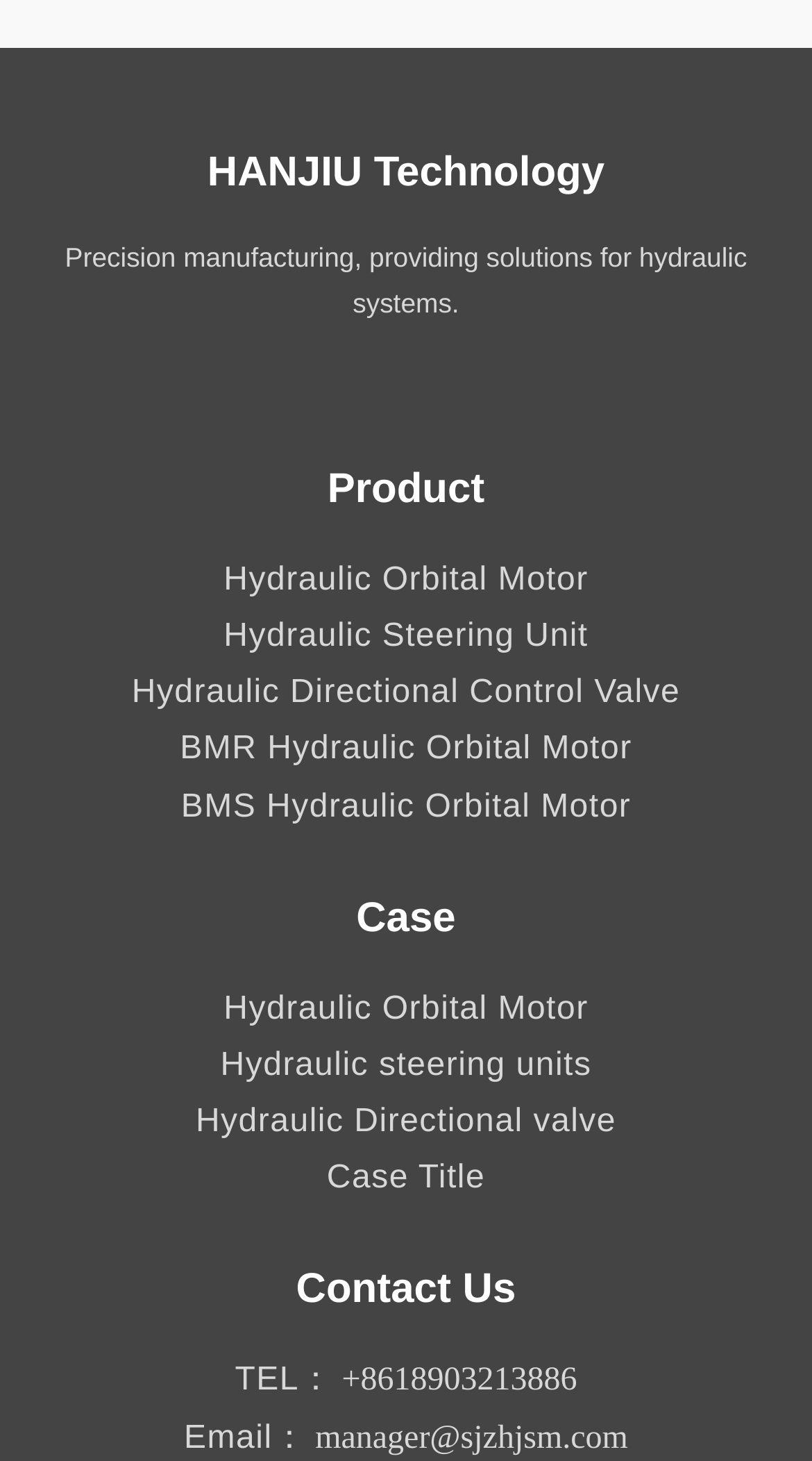Determine the bounding box coordinates of the clickable element to complete this instruction: "Learn more about Hydraulic Steering Unit". Provide the coordinates in the format of four float numbers between 0 and 1, [left, top, right, bottom].

[0.275, 0.423, 0.725, 0.448]